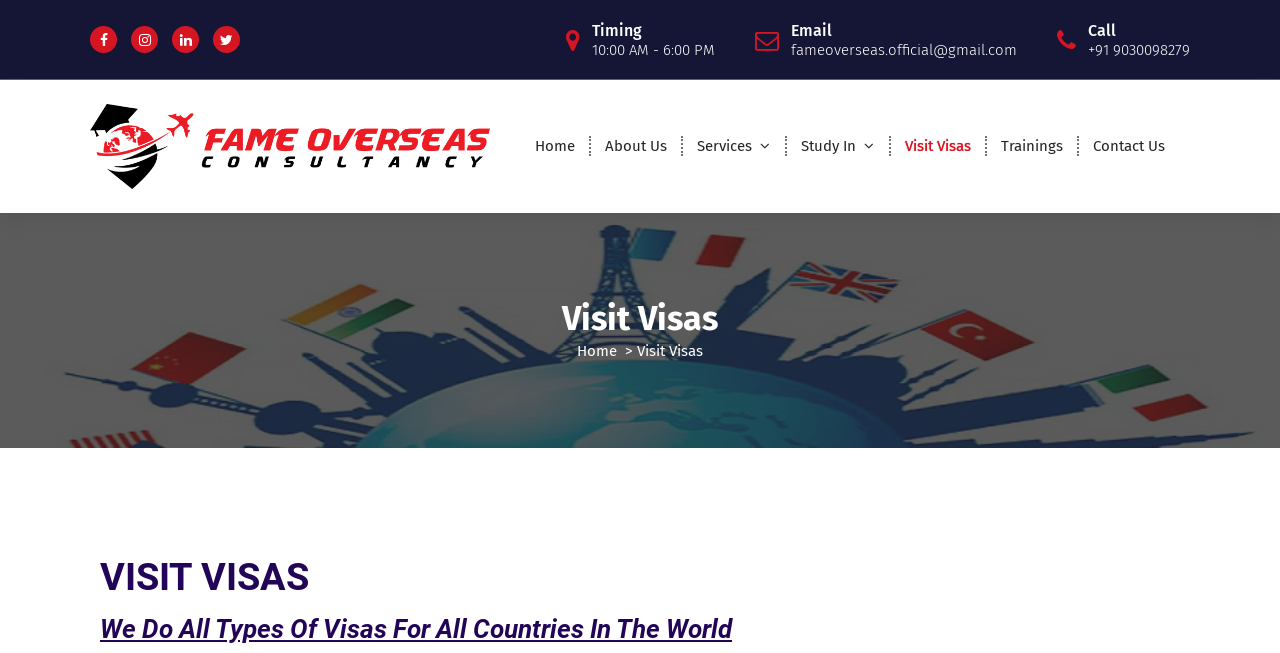Locate the bounding box coordinates of the area you need to click to fulfill this instruction: 'Go to the About Us page'. The coordinates must be in the form of four float numbers ranging from 0 to 1: [left, top, right, bottom].

[0.46, 0.191, 0.534, 0.258]